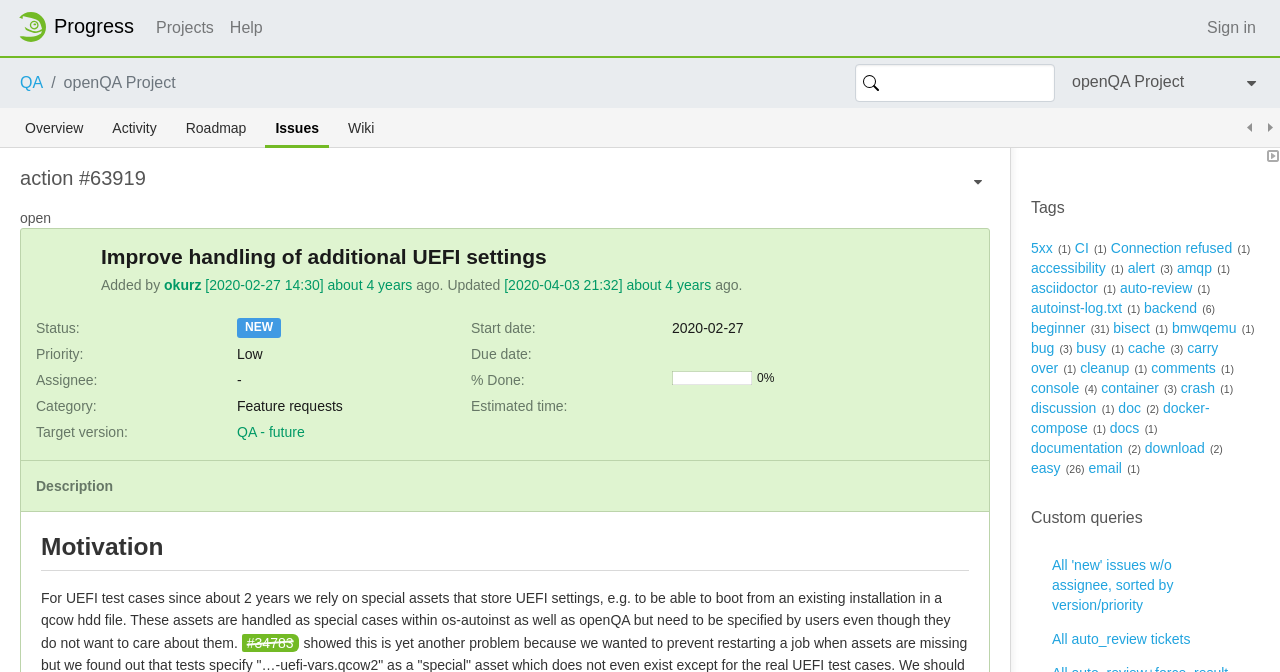Identify the bounding box coordinates for the element that needs to be clicked to fulfill this instruction: "Search for issues". Provide the coordinates in the format of four float numbers between 0 and 1: [left, top, right, bottom].

[0.668, 0.095, 0.824, 0.152]